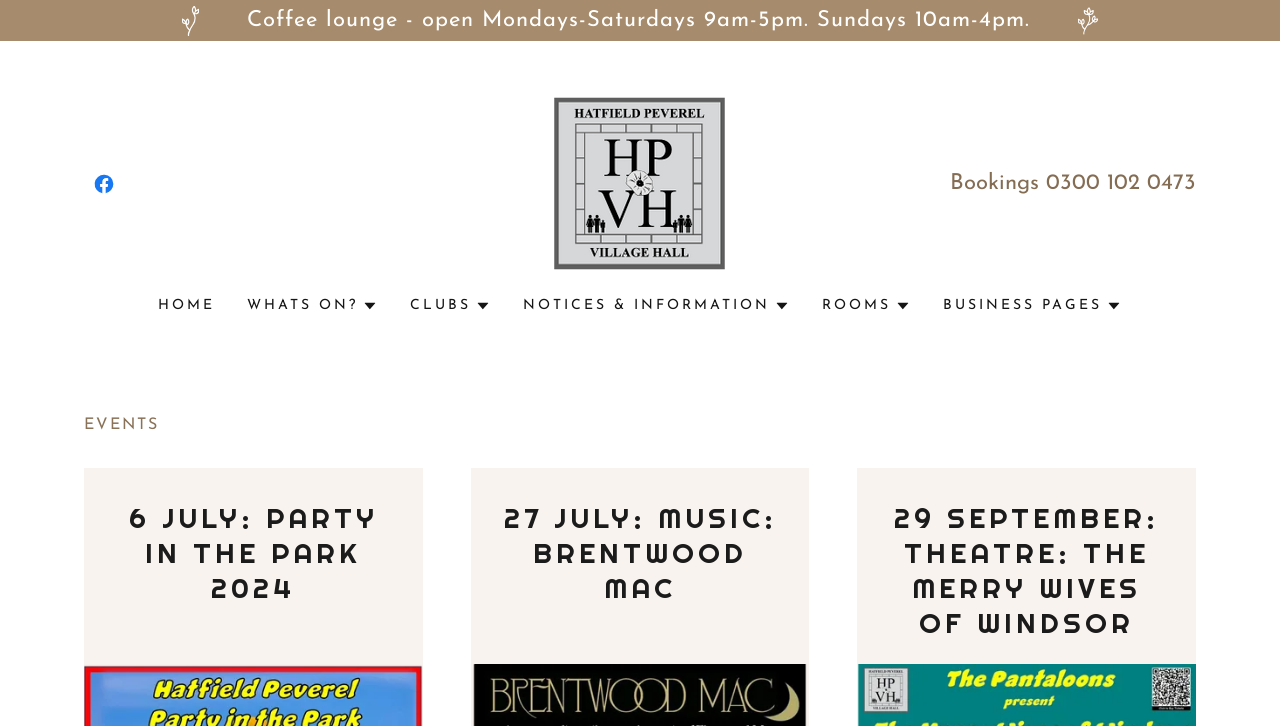Locate the bounding box coordinates of the segment that needs to be clicked to meet this instruction: "Click the '0300 102 0473' link".

[0.817, 0.237, 0.934, 0.269]